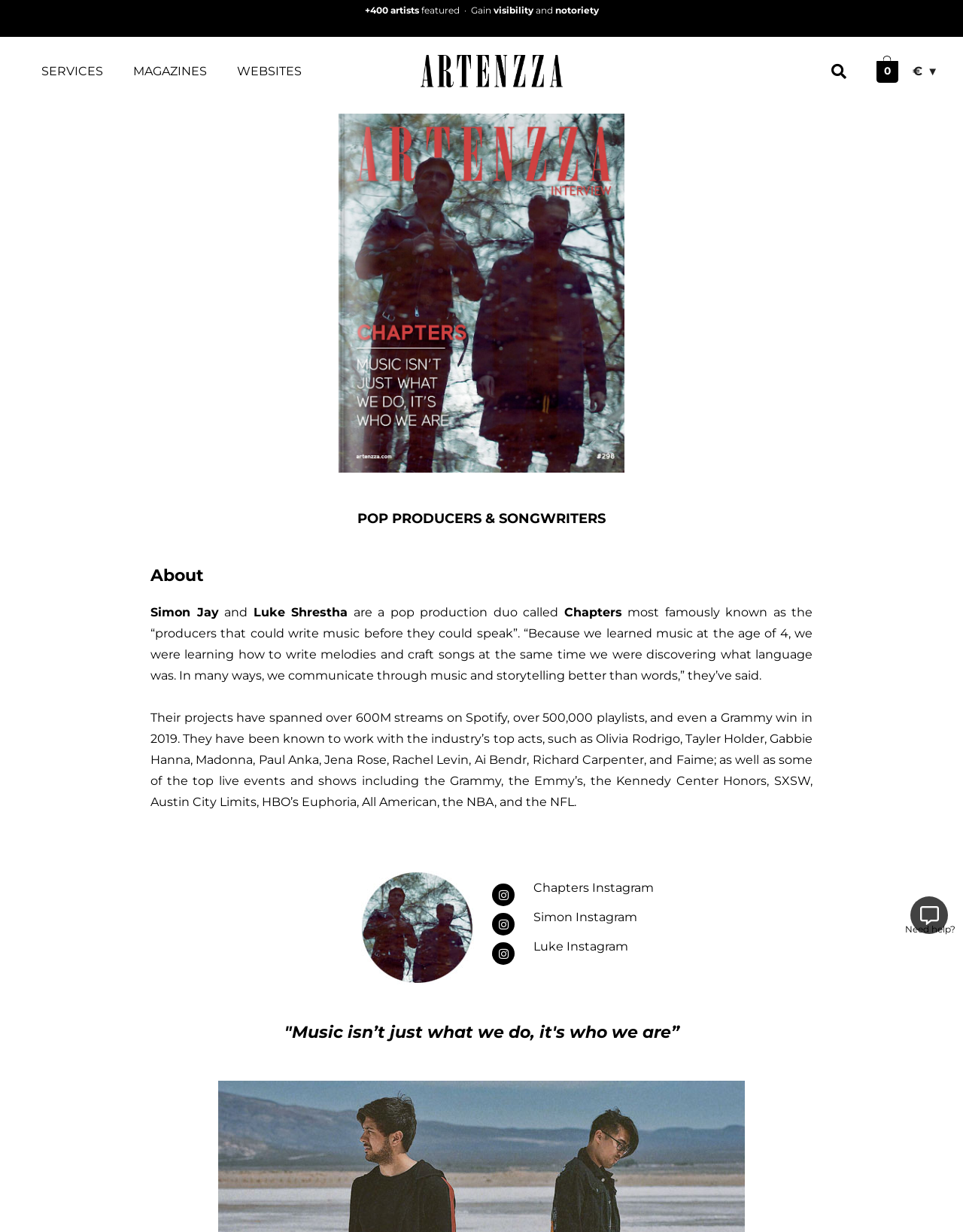What is the theme of the article about Simon Jay and Luke Shrestha?
Based on the image, answer the question with a single word or brief phrase.

Music